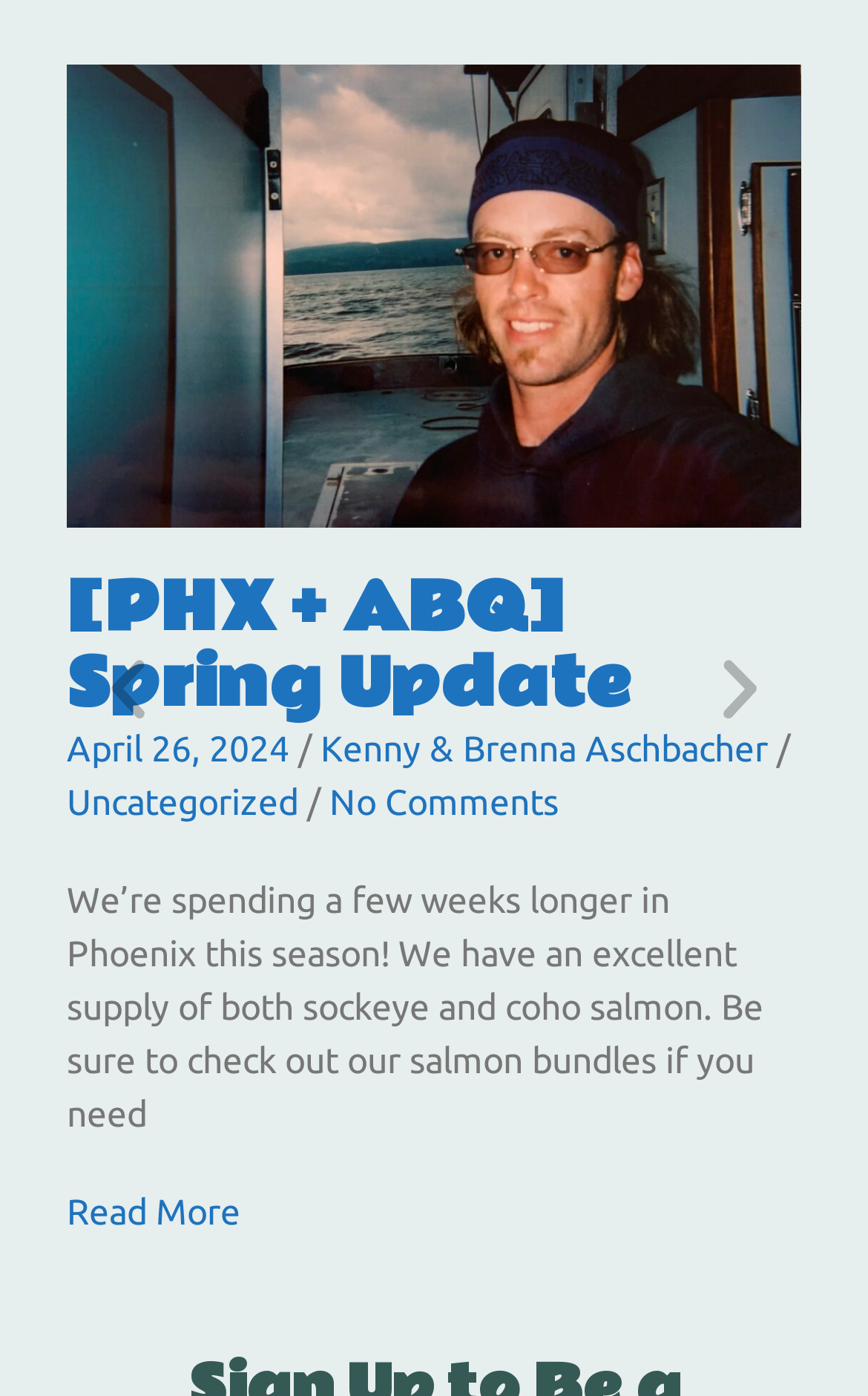Determine the bounding box coordinates of the target area to click to execute the following instruction: "View the next slide."

[0.808, 0.466, 0.897, 0.521]